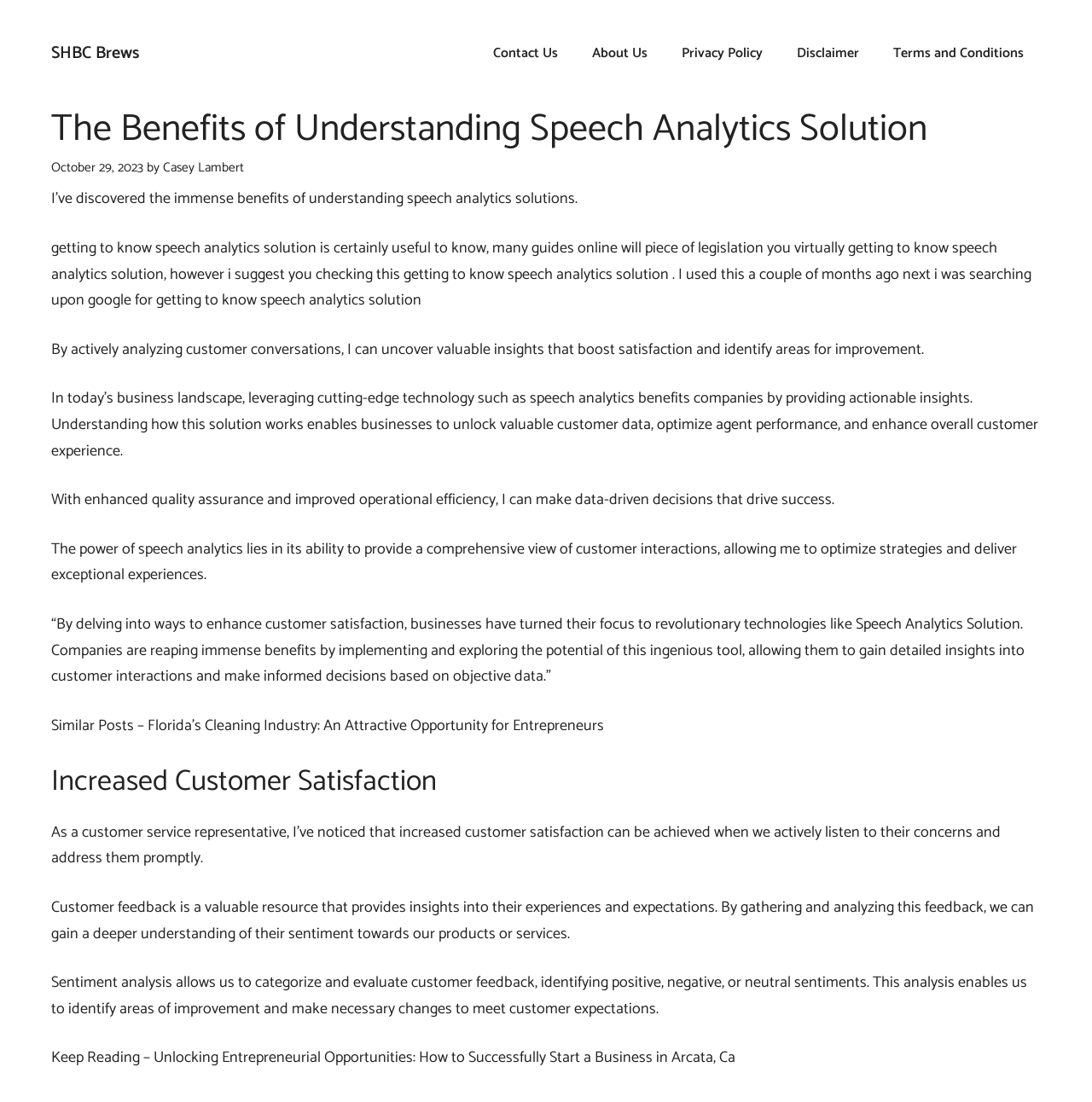Locate the headline of the webpage and generate its content.

The Benefits of Understanding Speech Analytics Solution